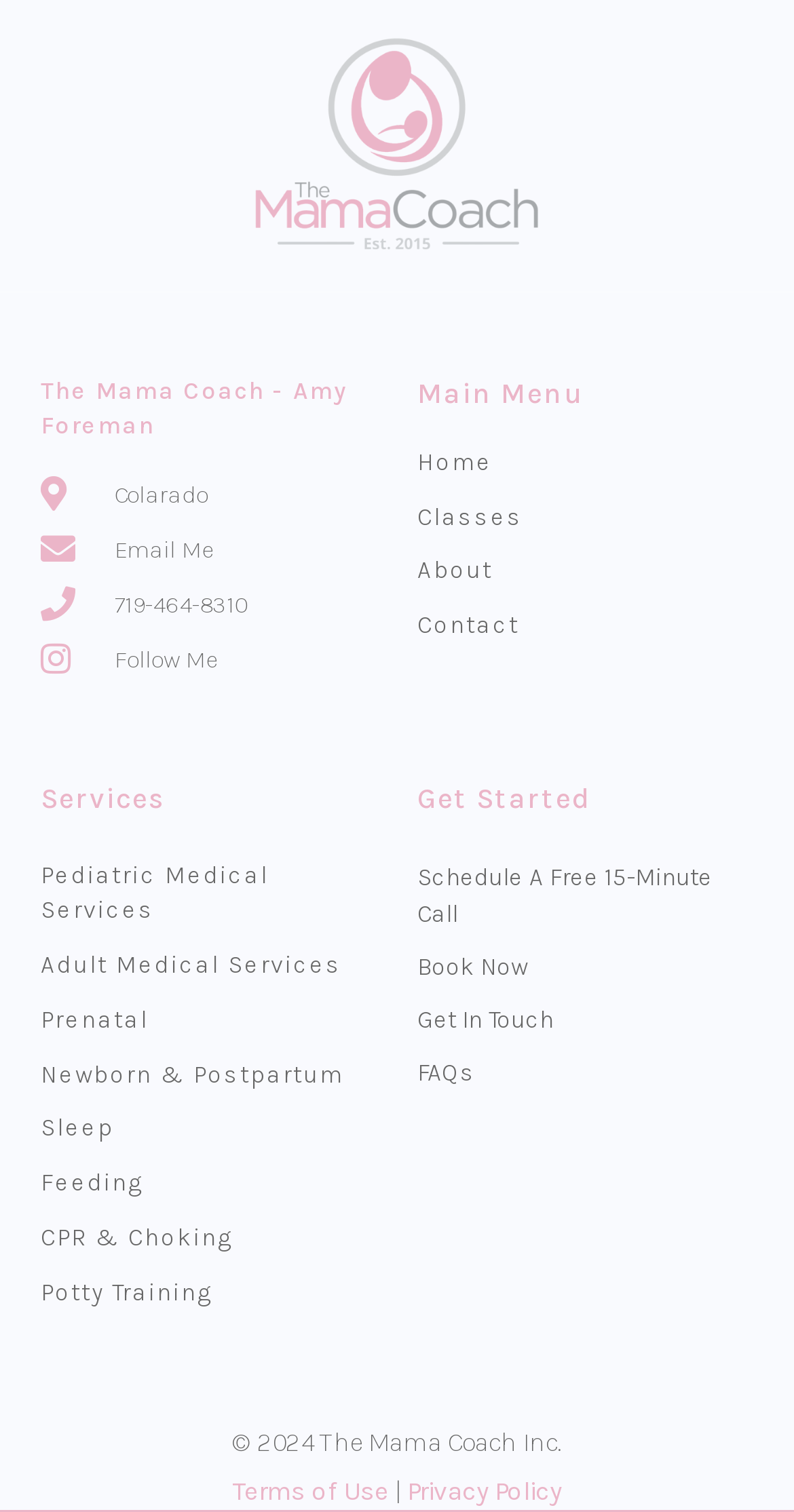Could you specify the bounding box coordinates for the clickable section to complete the following instruction: "Follow Me on social media"?

[0.051, 0.424, 0.474, 0.448]